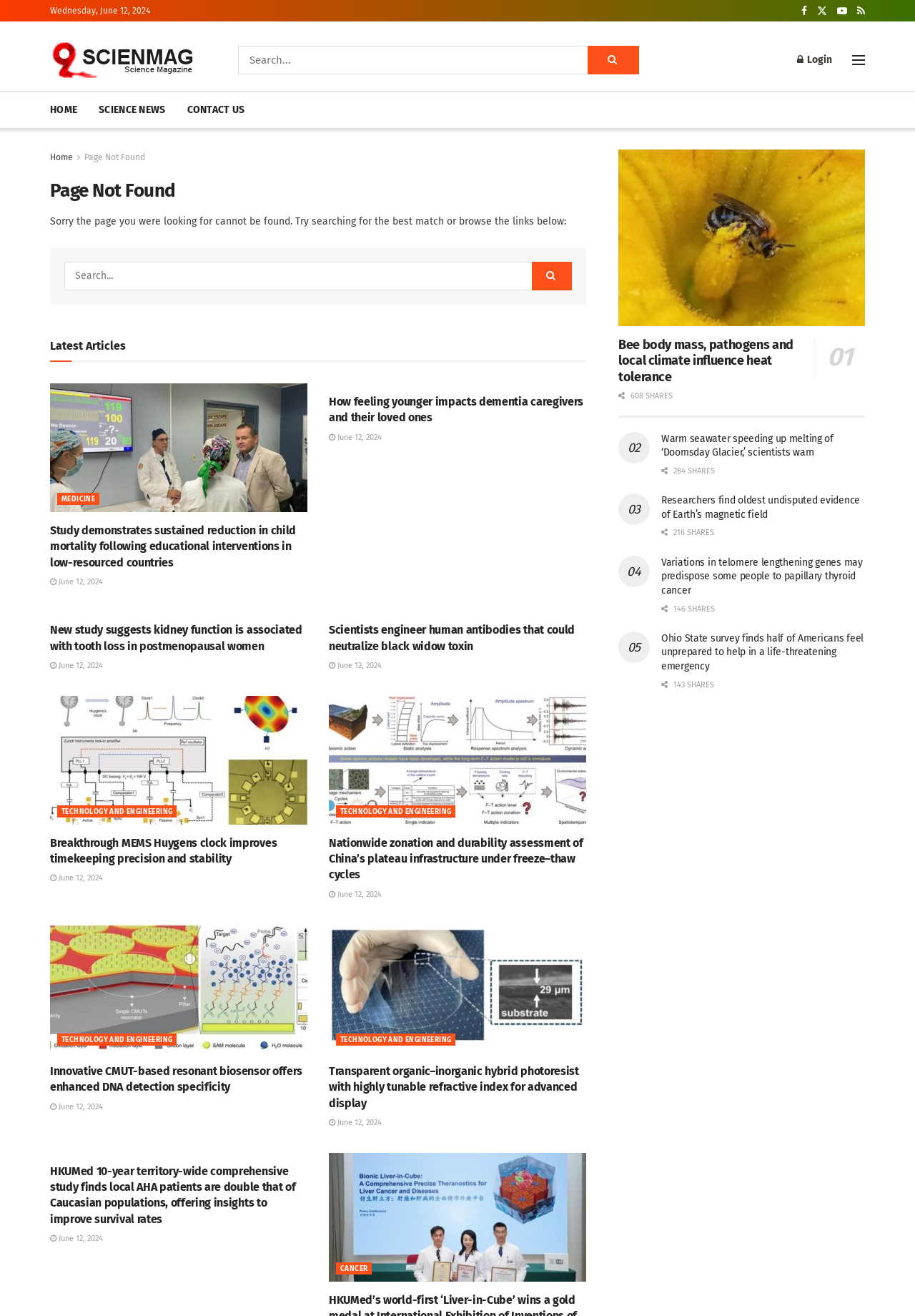Identify the bounding box for the given UI element using the description provided. Coordinates should be in the format (top-left x, top-left y, bottom-right x, bottom-right y) and must be between 0 and 1. Here is the description: Tweet 71

[0.723, 0.391, 0.767, 0.41]